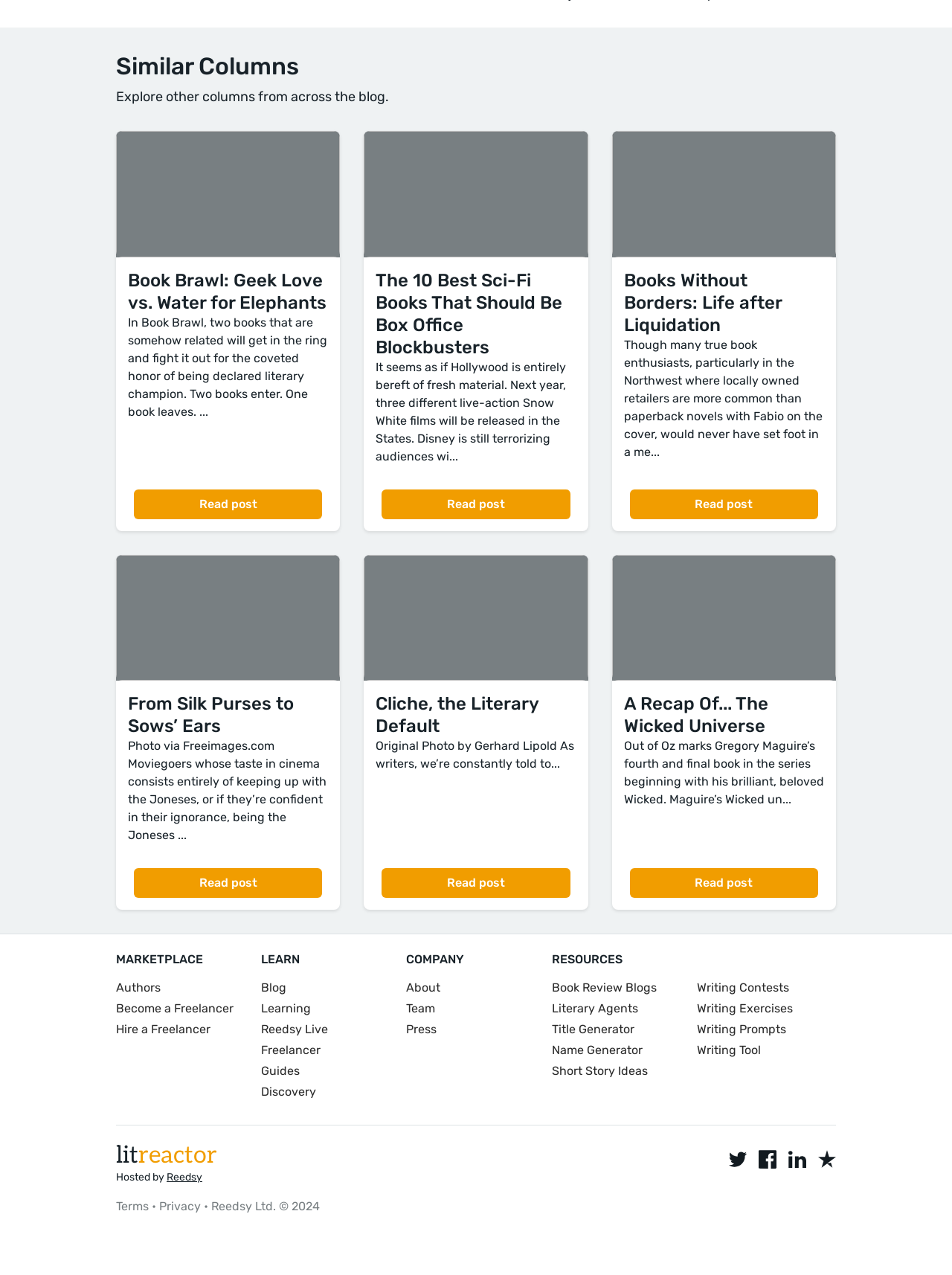Refer to the image and offer a detailed explanation in response to the question: What is the purpose of the 'MARKETPLACE' section?

The 'MARKETPLACE' section appears to be a platform that connects authors with freelancers, allowing them to collaborate on projects. This is inferred from the links 'Authors', 'Become a Freelancer', and 'Hire a Freelancer' within this section.